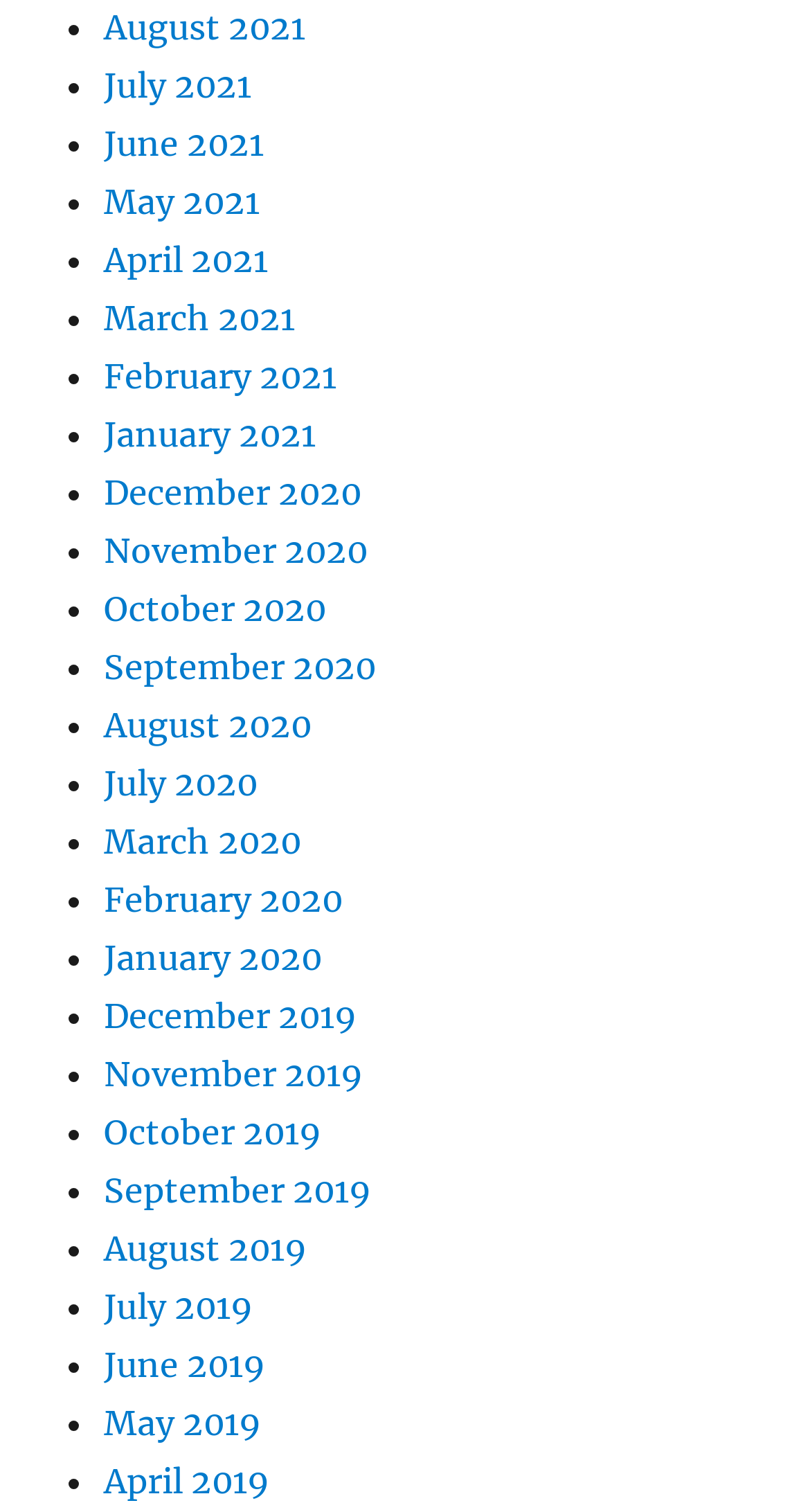What is the pattern of the list markers?
Based on the screenshot, provide a one-word or short-phrase response.

•